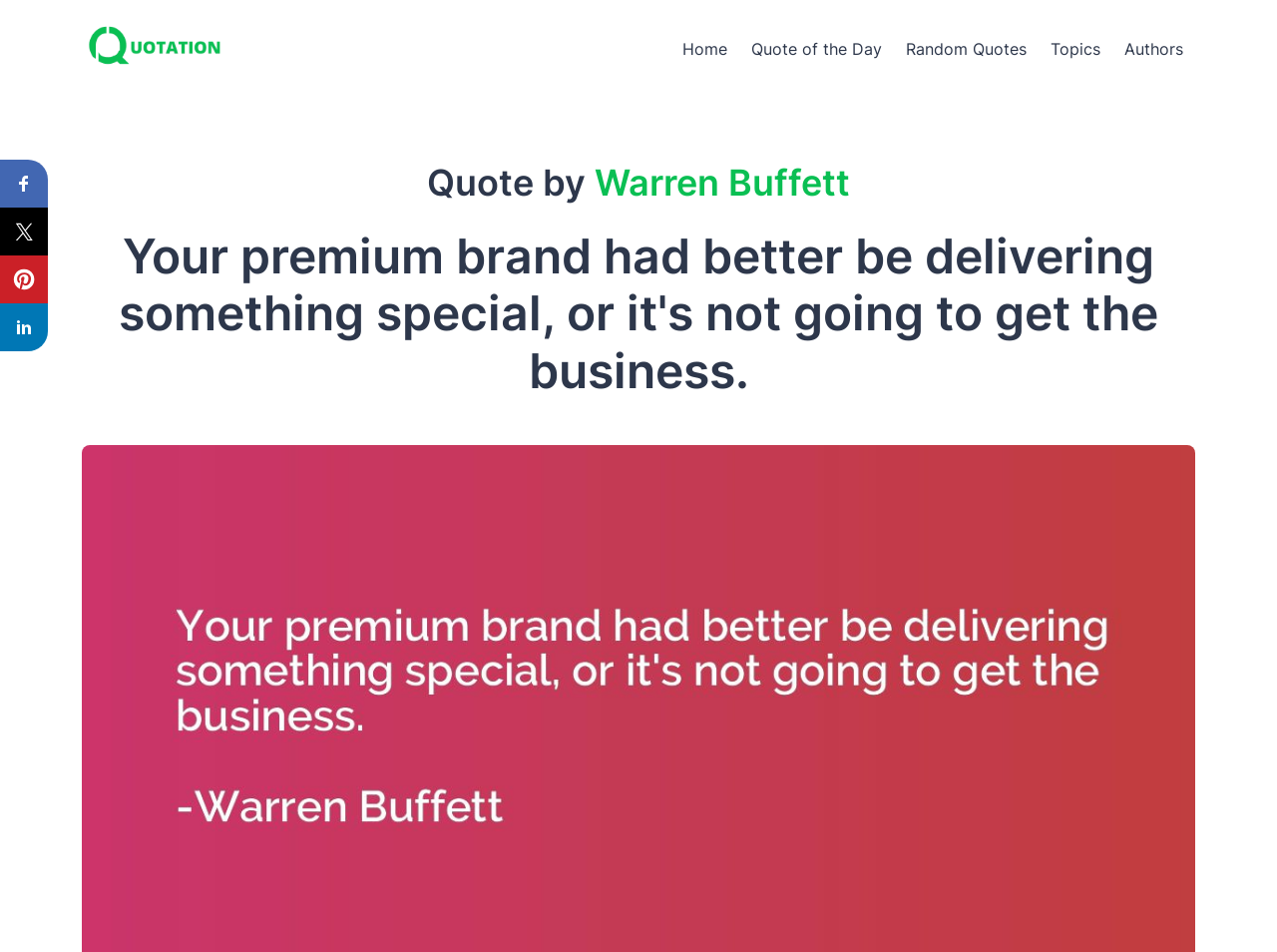Highlight the bounding box coordinates of the region I should click on to meet the following instruction: "Share on Facebook".

[0.009, 0.18, 0.028, 0.205]